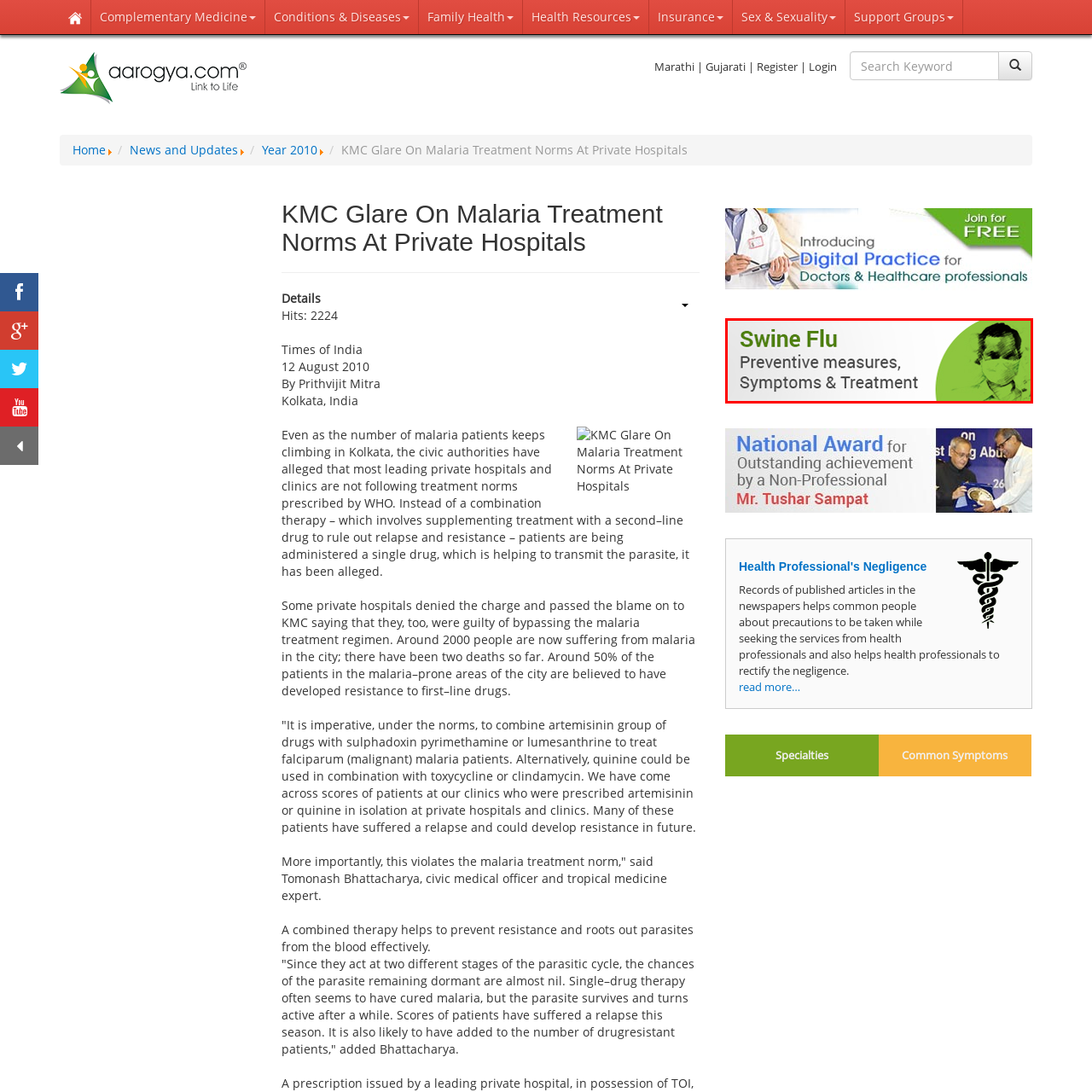View the image inside the red-bordered box and answer the given question using a single word or phrase:
What is the individual in the image wearing?

Face mask